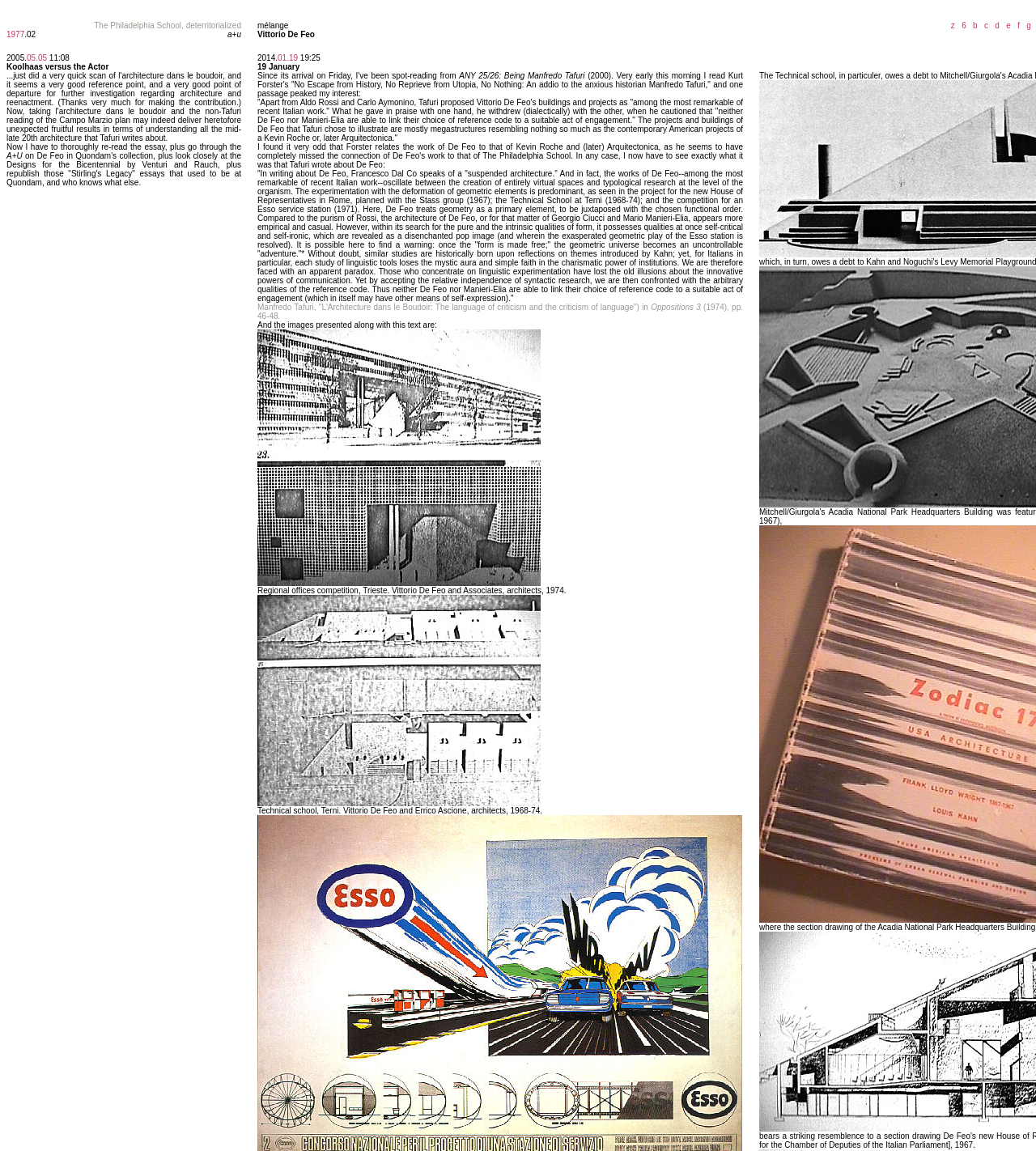Please reply with a single word or brief phrase to the question: 
Who is the architect of the Technical School at Terni?

Vittorio De Feo and Errico Ascione